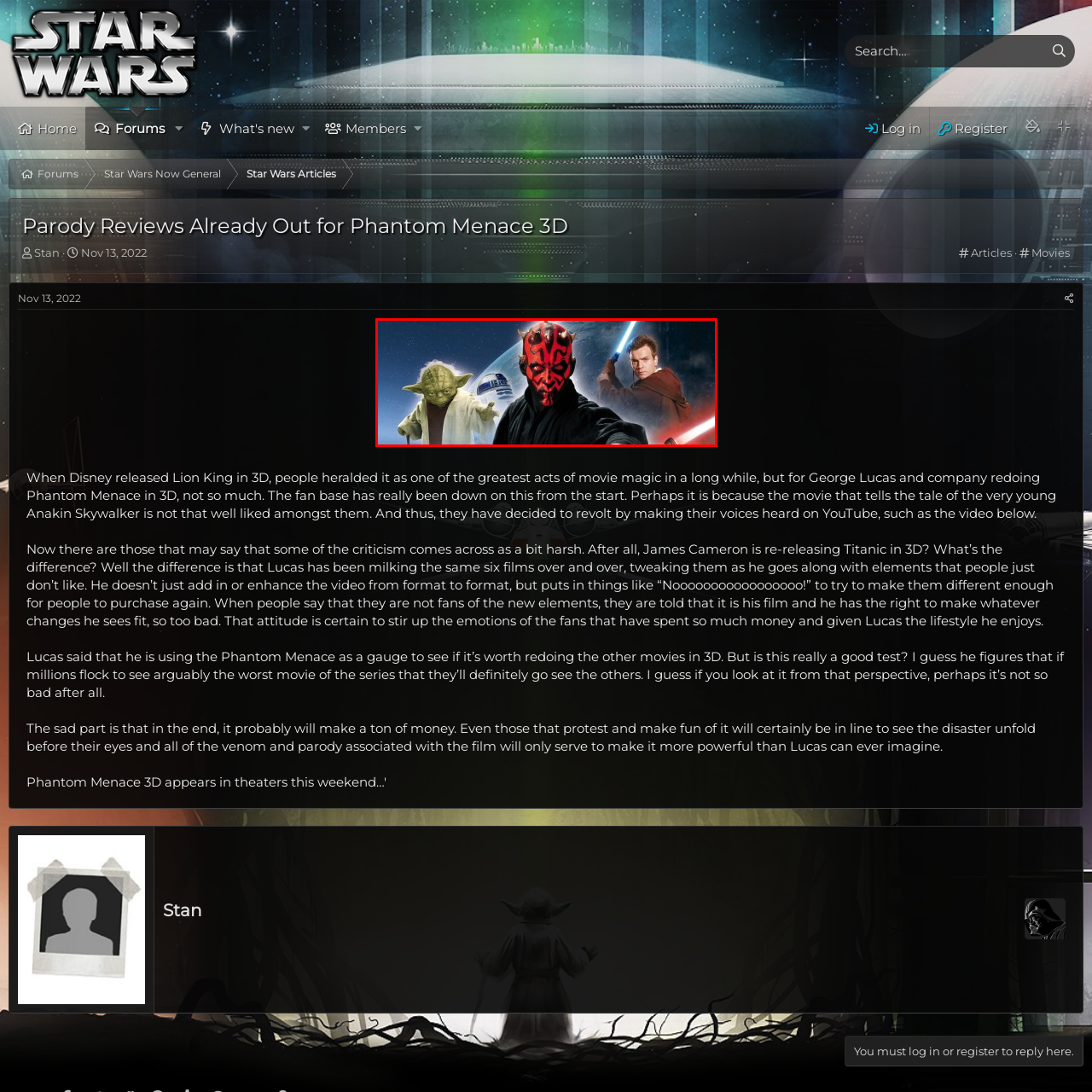Pay attention to the image encased in the red boundary and reply to the question using a single word or phrase:
What color is Obi-Wan Kenobi's lightsaber?

Blue